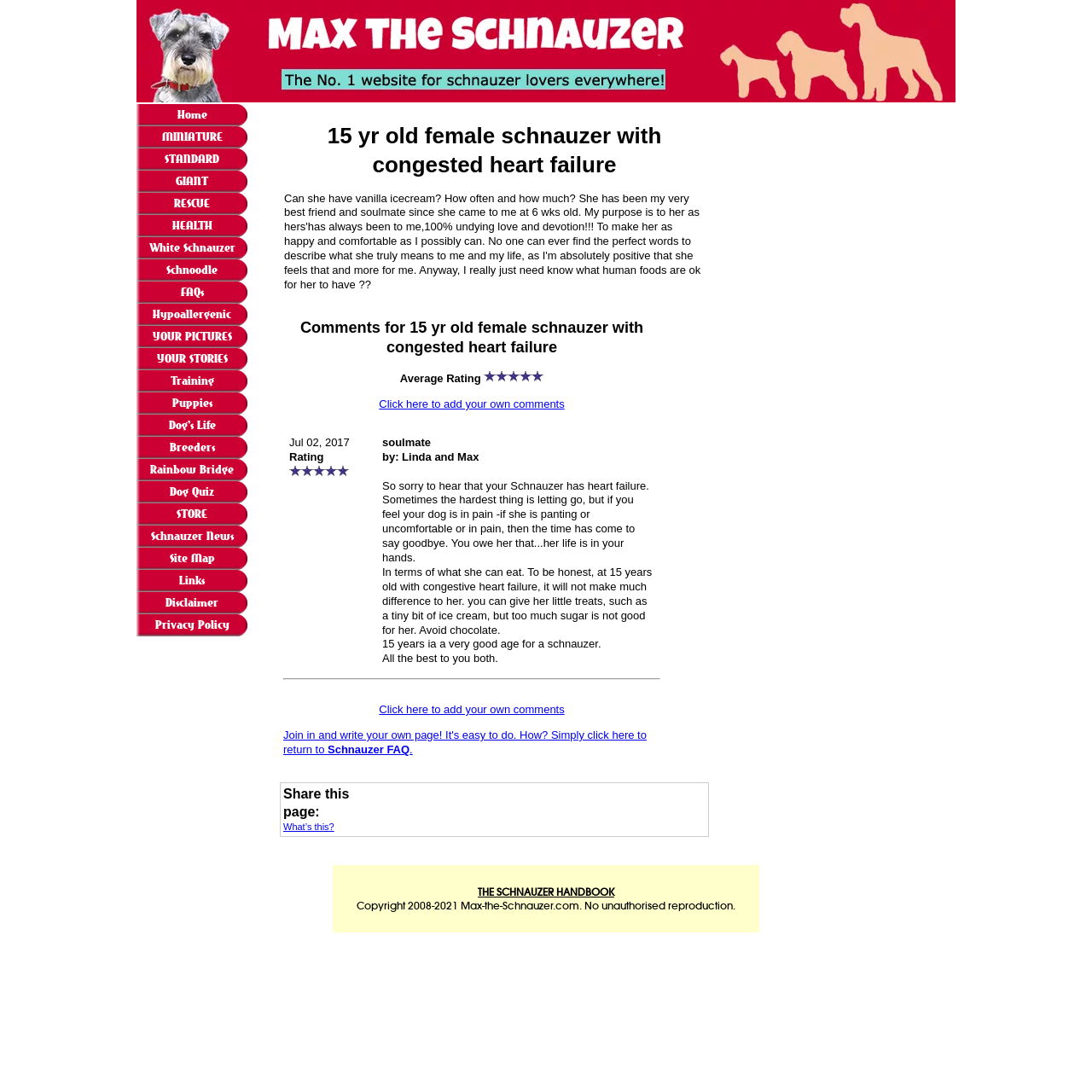Given the element description STANDARD, specify the bounding box coordinates of the corresponding UI element in the format (top-left x, top-left y, bottom-right x, bottom-right y). All values must be between 0 and 1.

[0.125, 0.136, 0.227, 0.156]